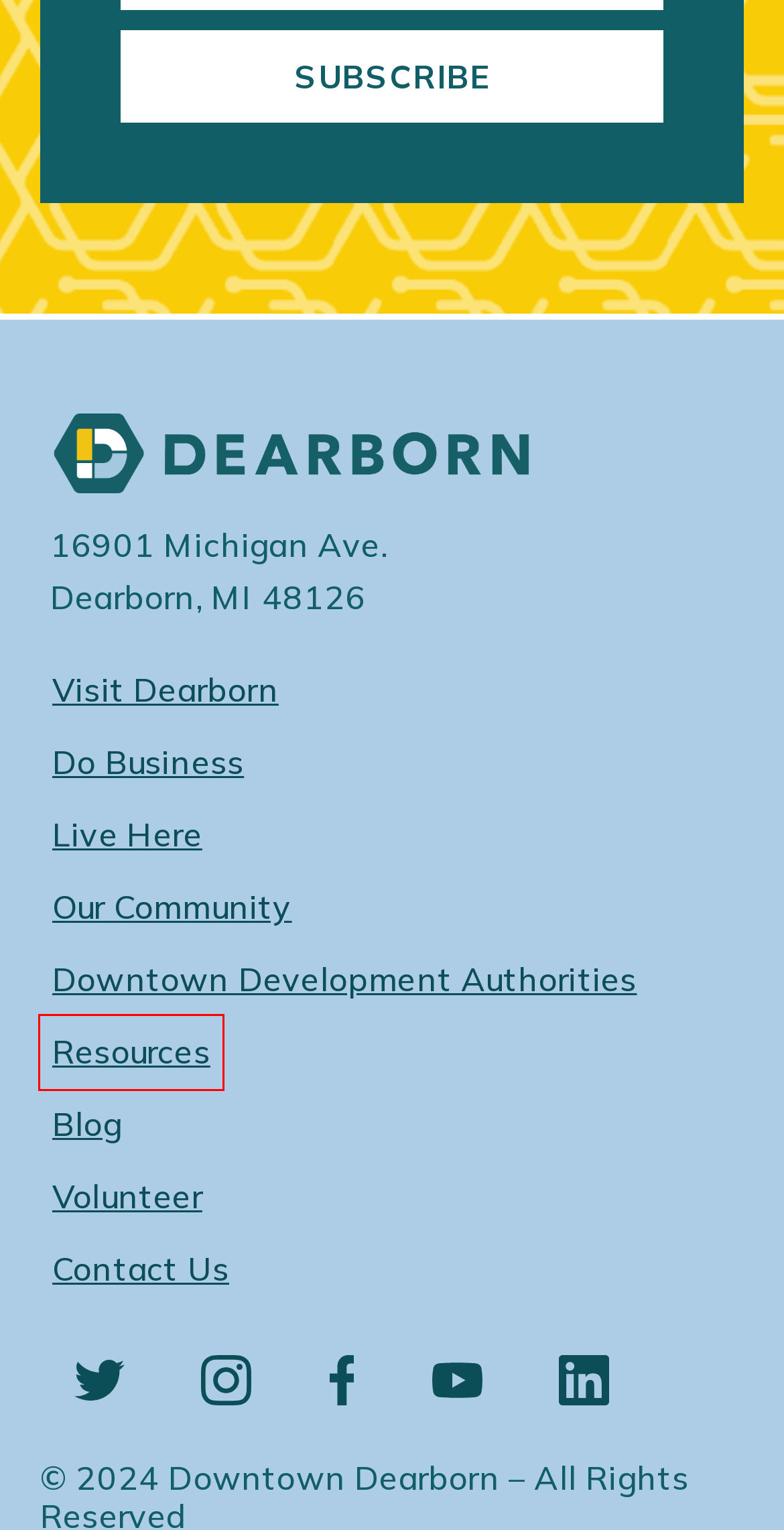Given a screenshot of a webpage featuring a red bounding box, identify the best matching webpage description for the new page after the element within the red box is clicked. Here are the options:
A. Home - Downtown Dearborn
B. Visit Dearborn - Downtown Dearborn
C. Our Community - Downtown Dearborn
D. Resources Archive - Downtown Dearborn
E. DDDA Archives - Downtown Dearborn
F. Downtown Development Authorities - Downtown Dearborn
G. Live Here - Downtown Dearborn
H. Contact Us - Downtown Dearborn

D